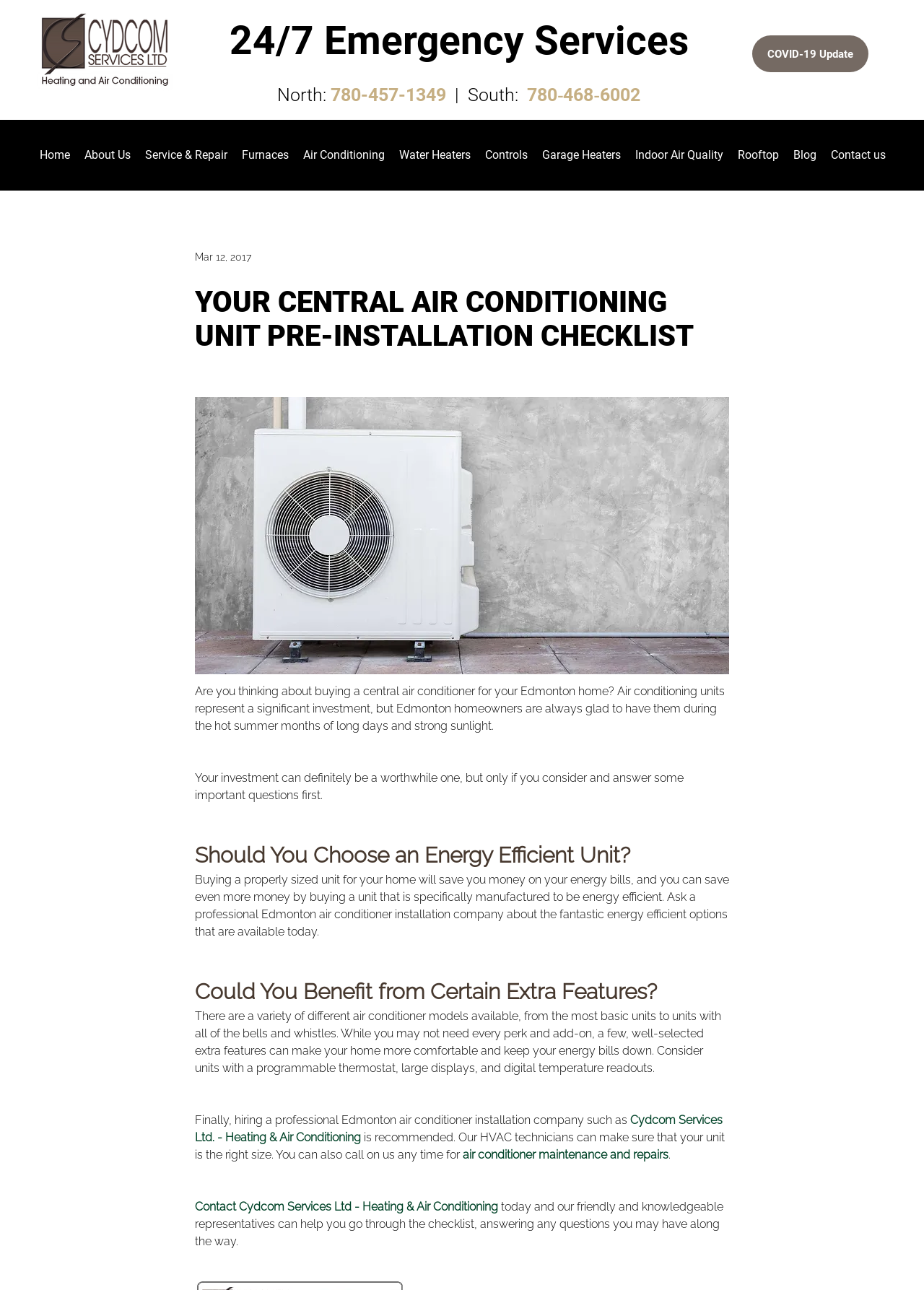Determine the bounding box coordinates of the region to click in order to accomplish the following instruction: "Read the blog". Provide the coordinates as four float numbers between 0 and 1, specifically [left, top, right, bottom].

[0.85, 0.093, 0.891, 0.148]